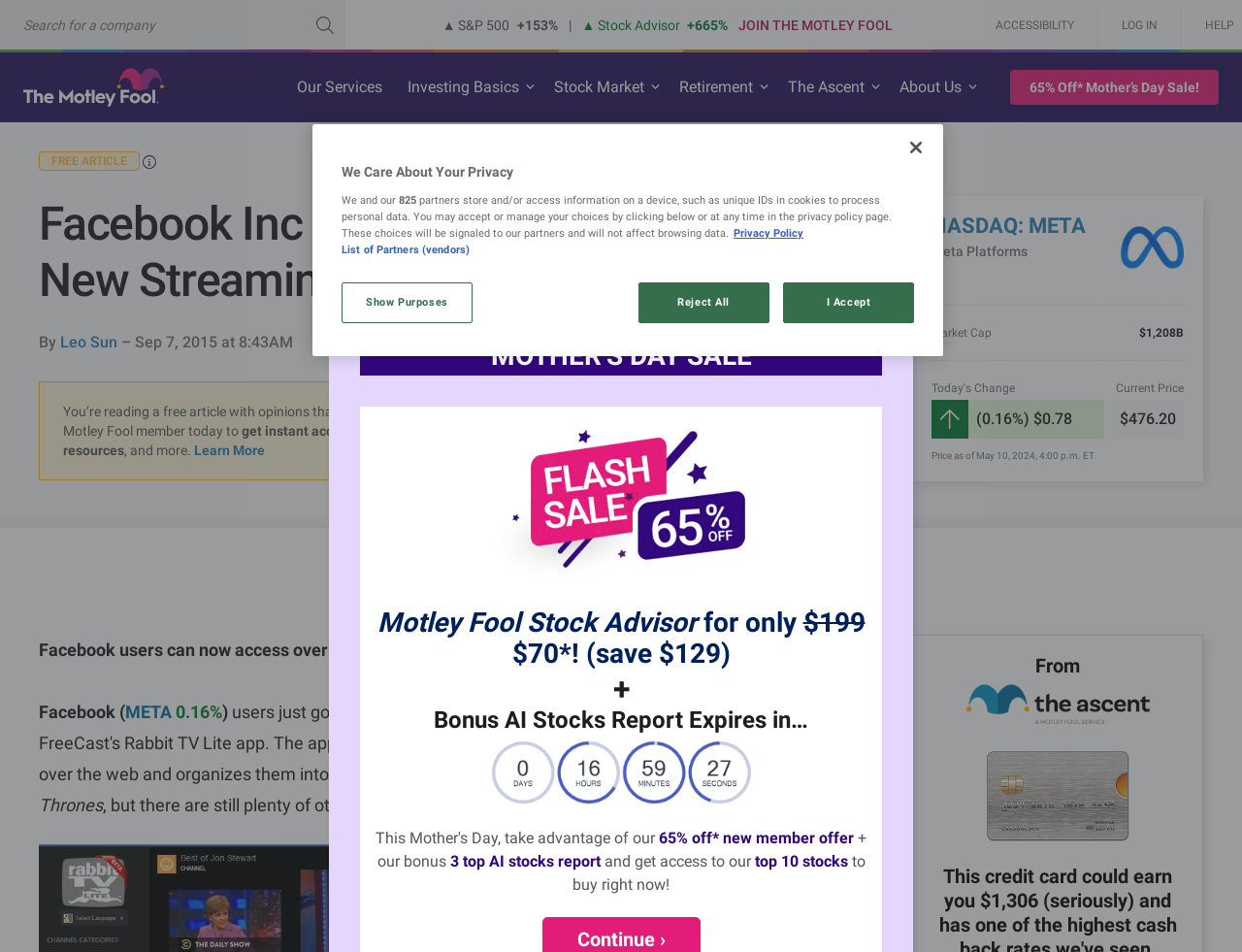Extract the bounding box of the UI element described as: "List of Partners (vendors)".

[0.275, 0.254, 0.378, 0.271]